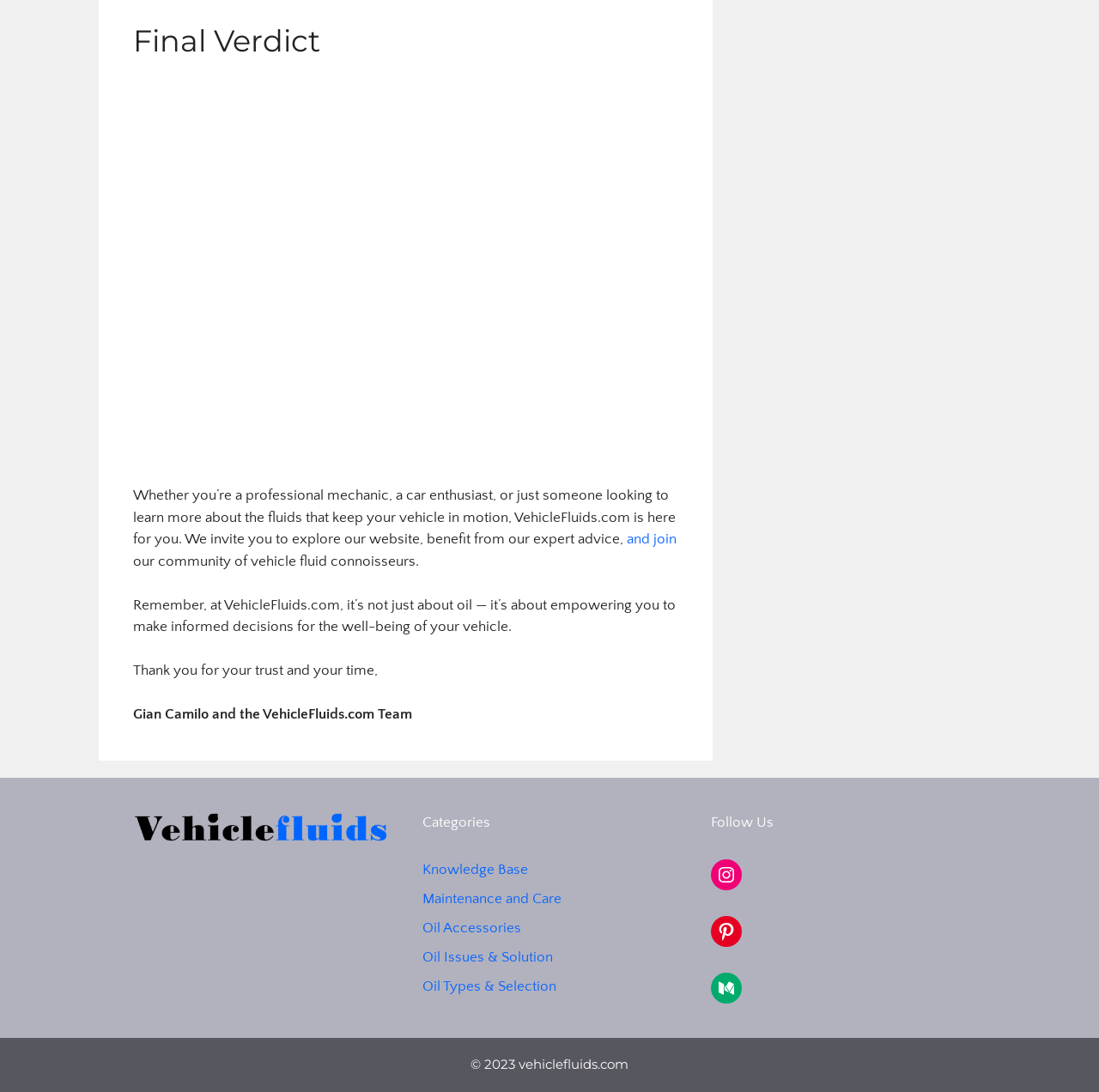What is the copyright year of this website?
Please ensure your answer is as detailed and informative as possible.

The copyright year of this website is mentioned at the bottom of the page, where it says '© 2023 vehiclefluids.com'.